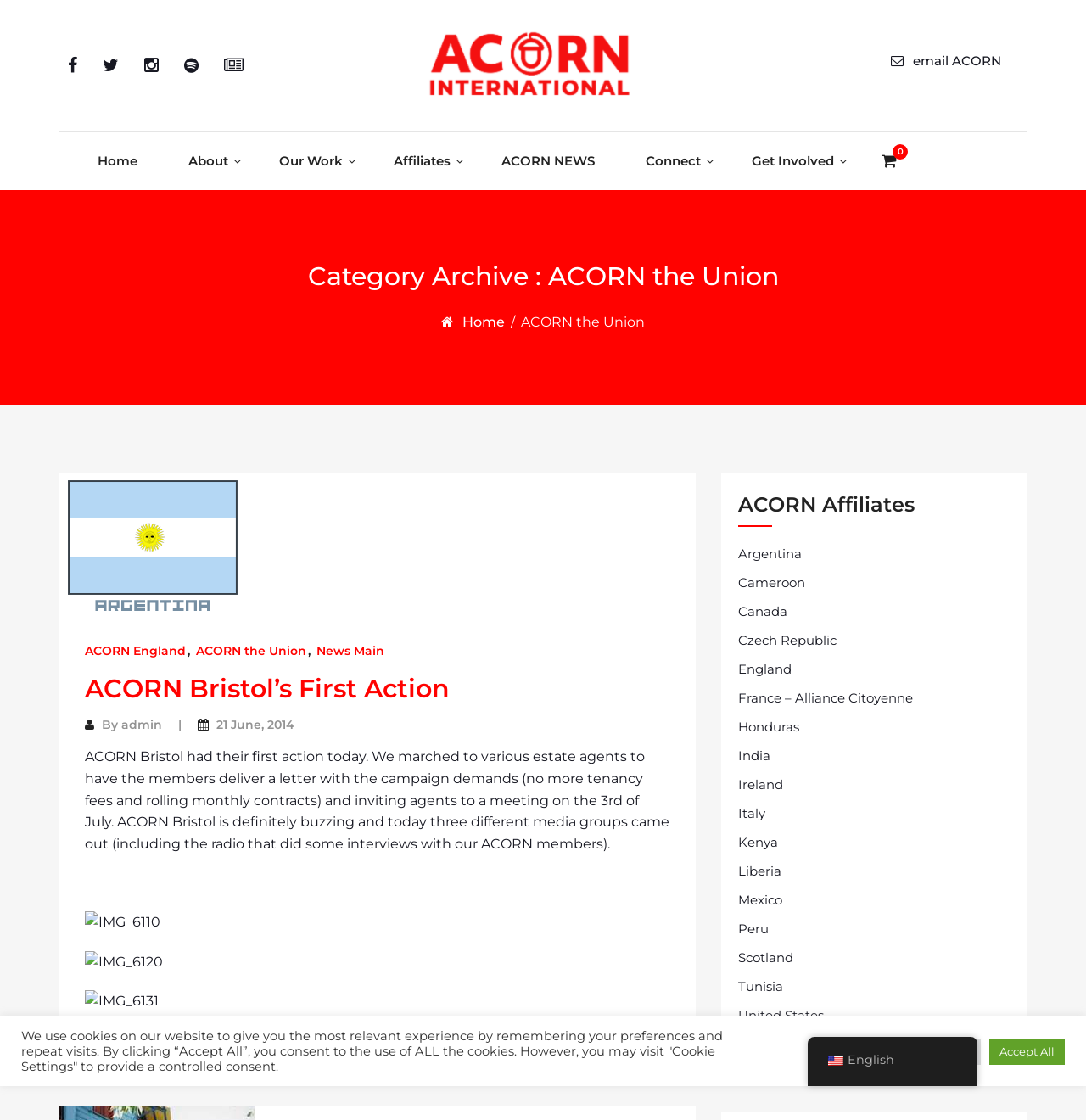Please answer the following question using a single word or phrase: 
How many affiliates are listed?

17